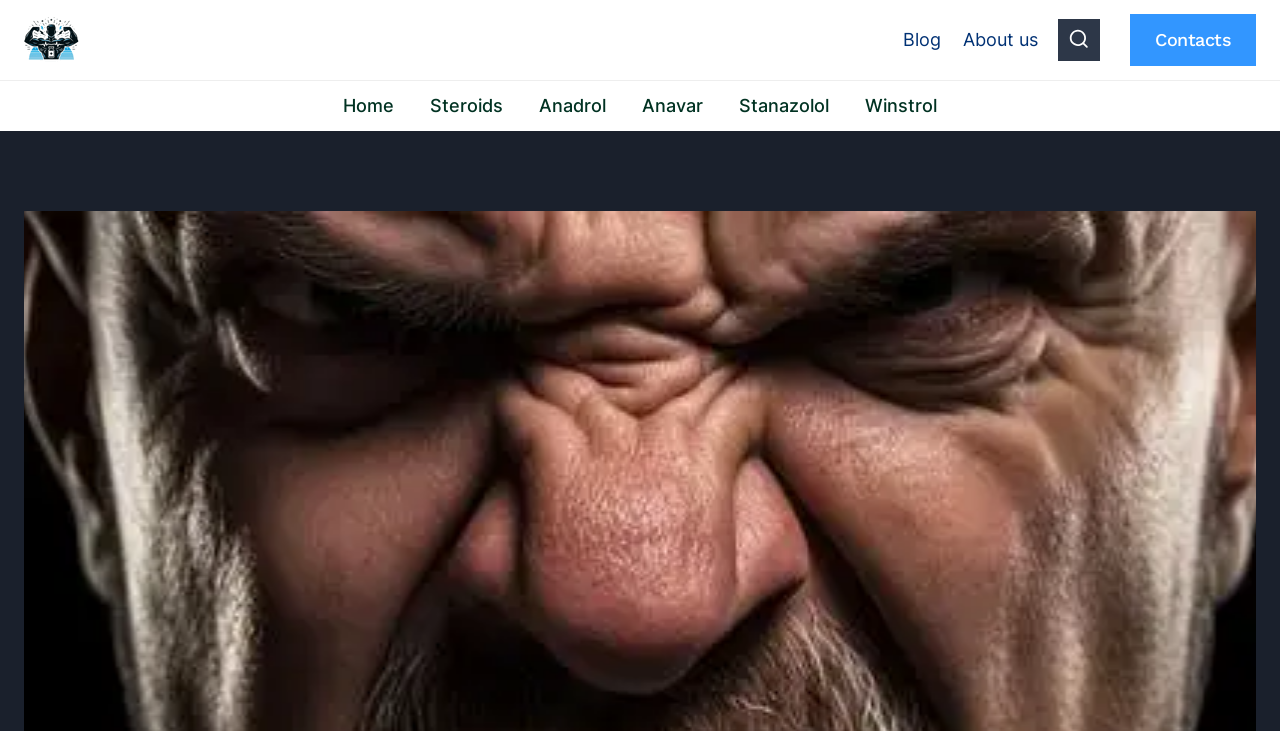Find the bounding box coordinates of the UI element according to this description: "Anadrol".

[0.407, 0.111, 0.488, 0.18]